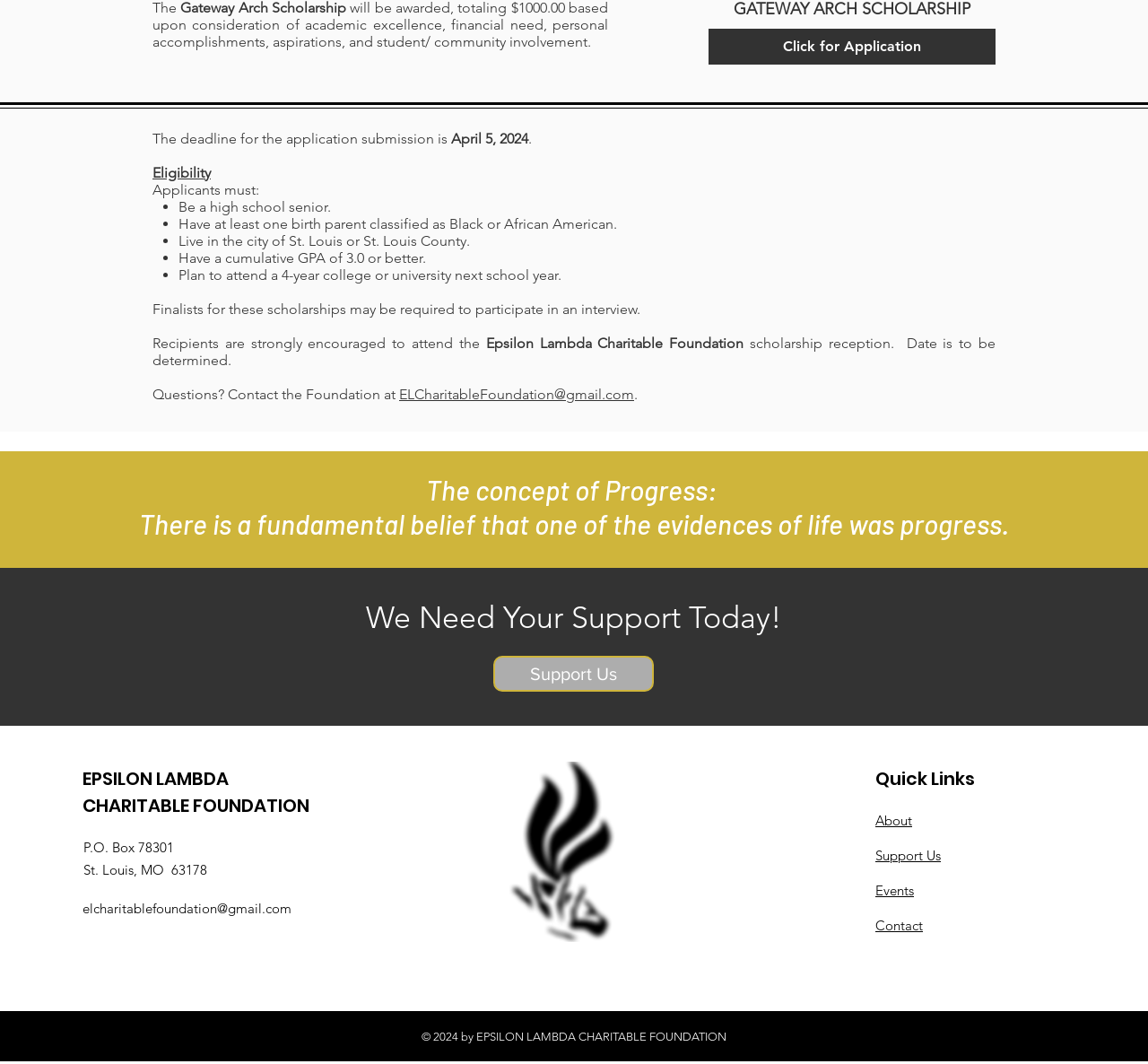Please predict the bounding box coordinates (top-left x, top-left y, bottom-right x, bottom-right y) for the UI element in the screenshot that fits the description: Click for Application

[0.617, 0.027, 0.867, 0.061]